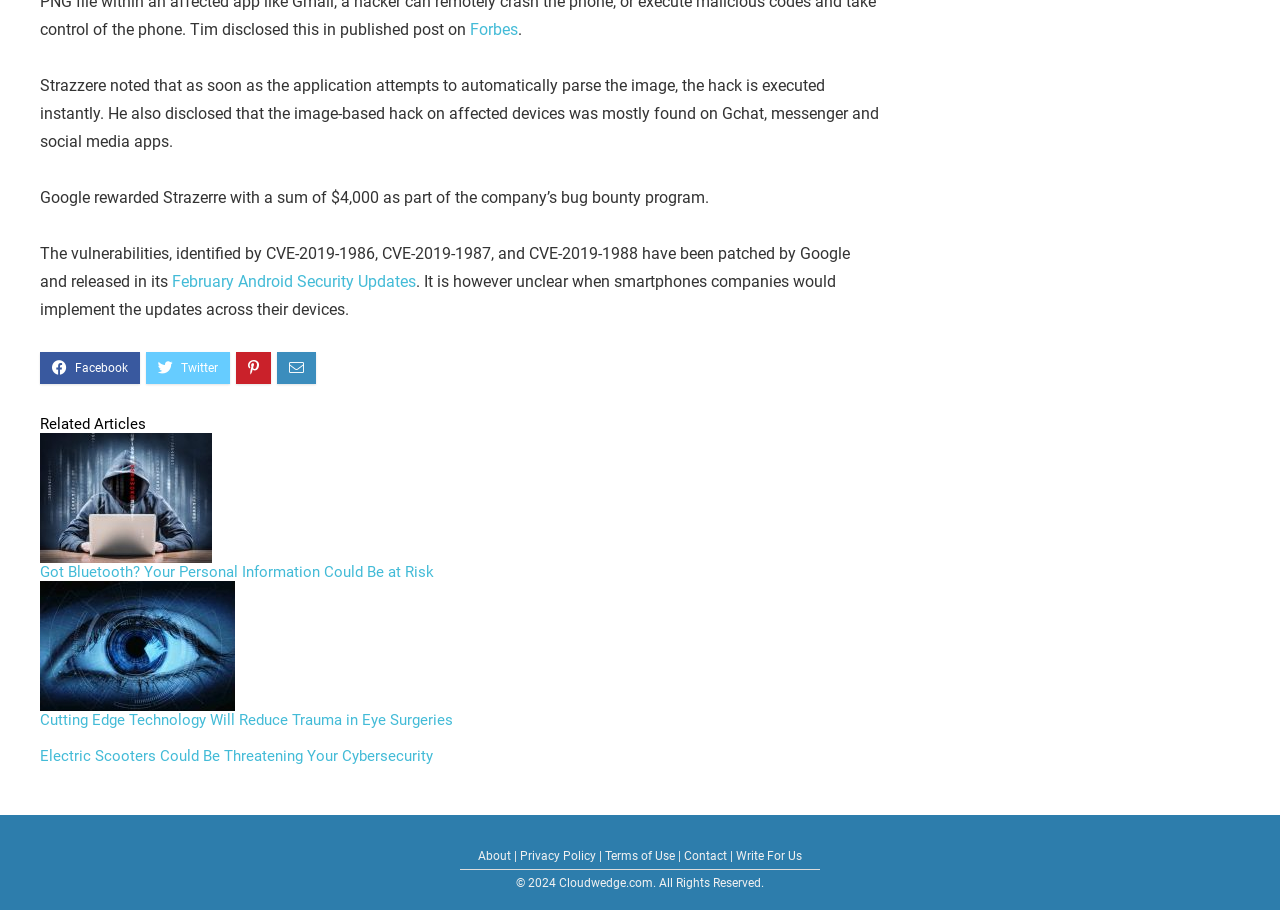Locate the bounding box coordinates of the element I should click to achieve the following instruction: "View the article about 'Cutting Edge Technology Will Reduce Trauma in Eye Surgeries'".

[0.031, 0.638, 0.688, 0.781]